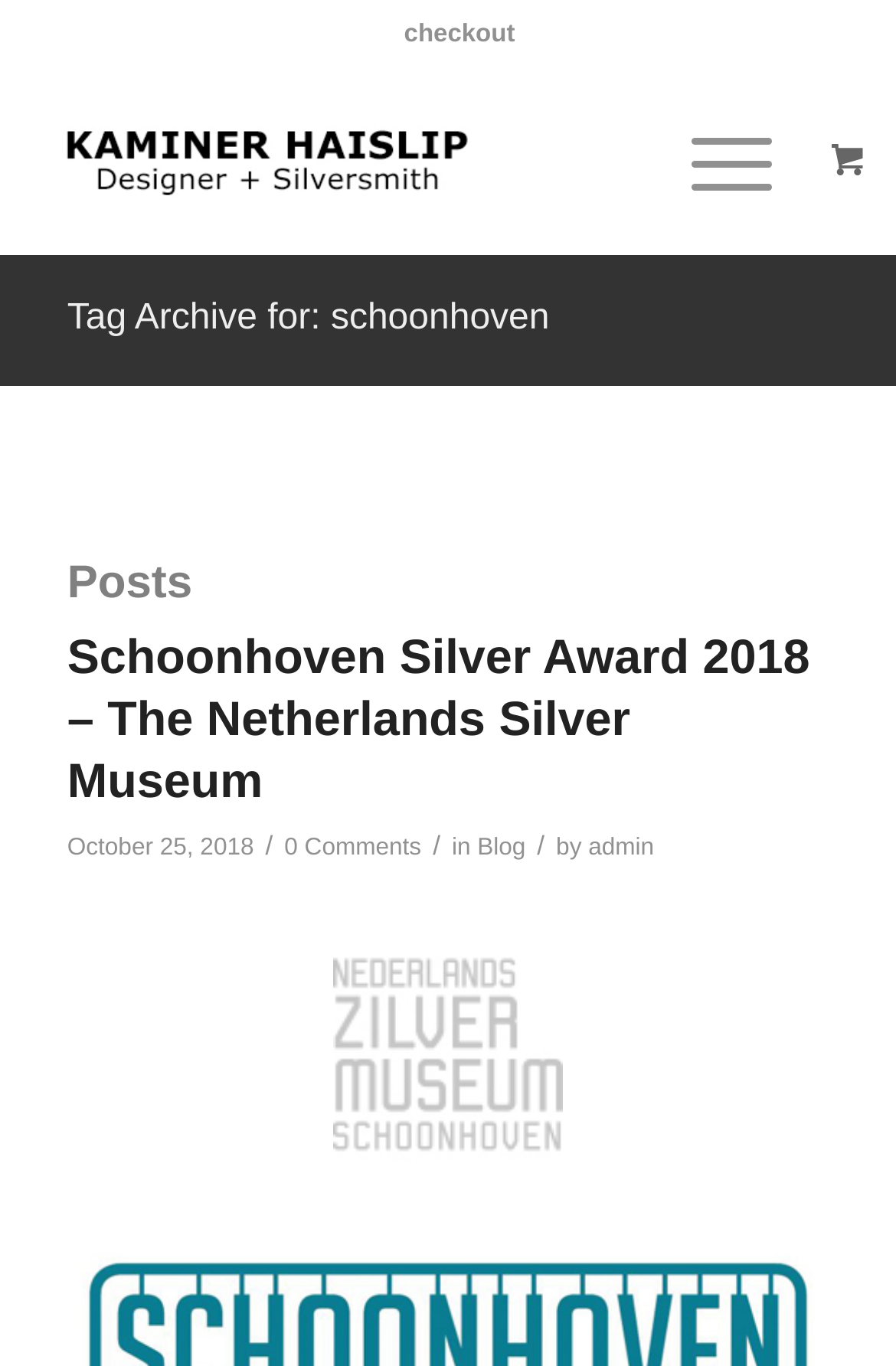What is the name of the silver award mentioned?
Based on the screenshot, provide a one-word or short-phrase response.

Schoonhoven Silver Award 2018